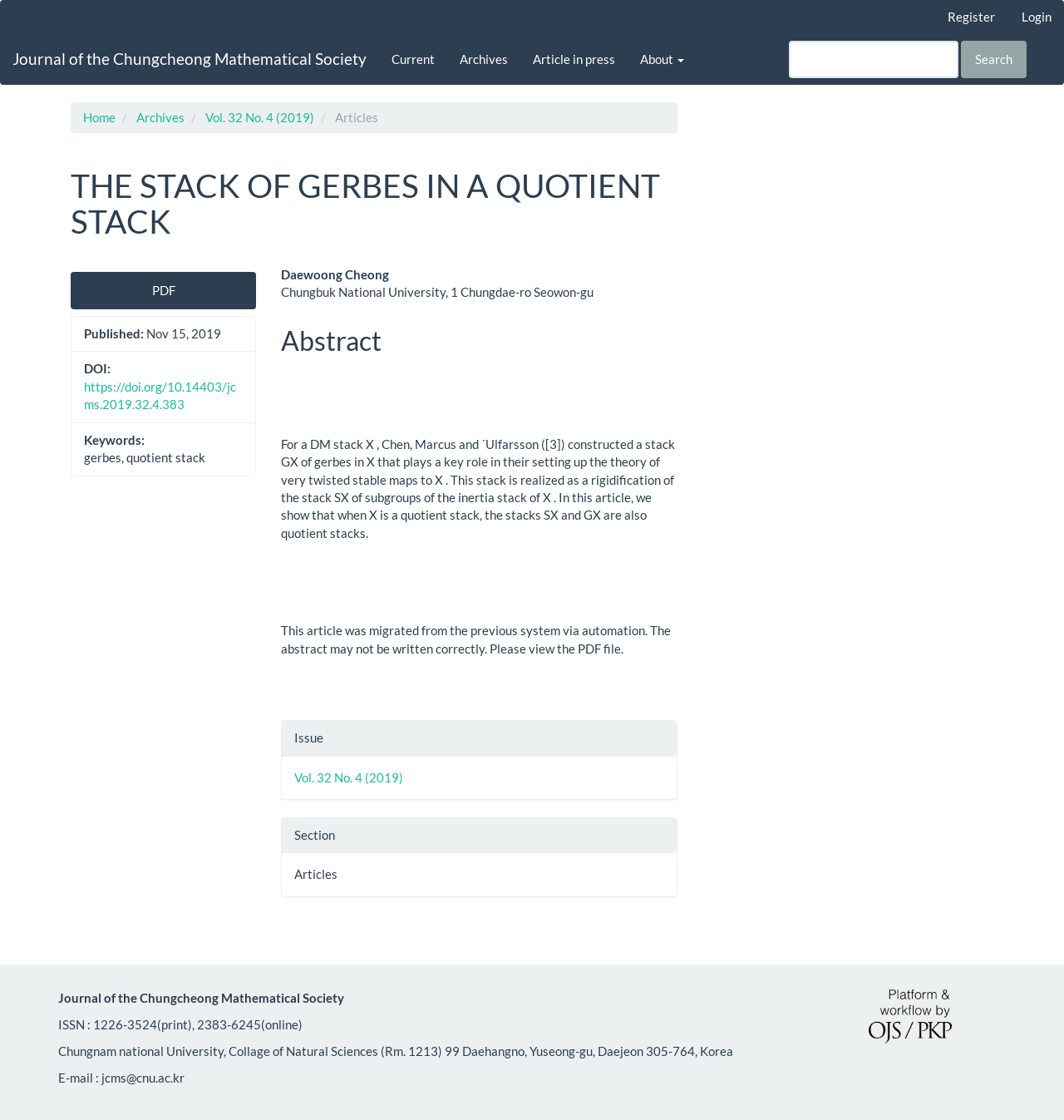Identify the coordinates of the bounding box for the element that must be clicked to accomplish the instruction: "Learn more about Shop Pay".

None